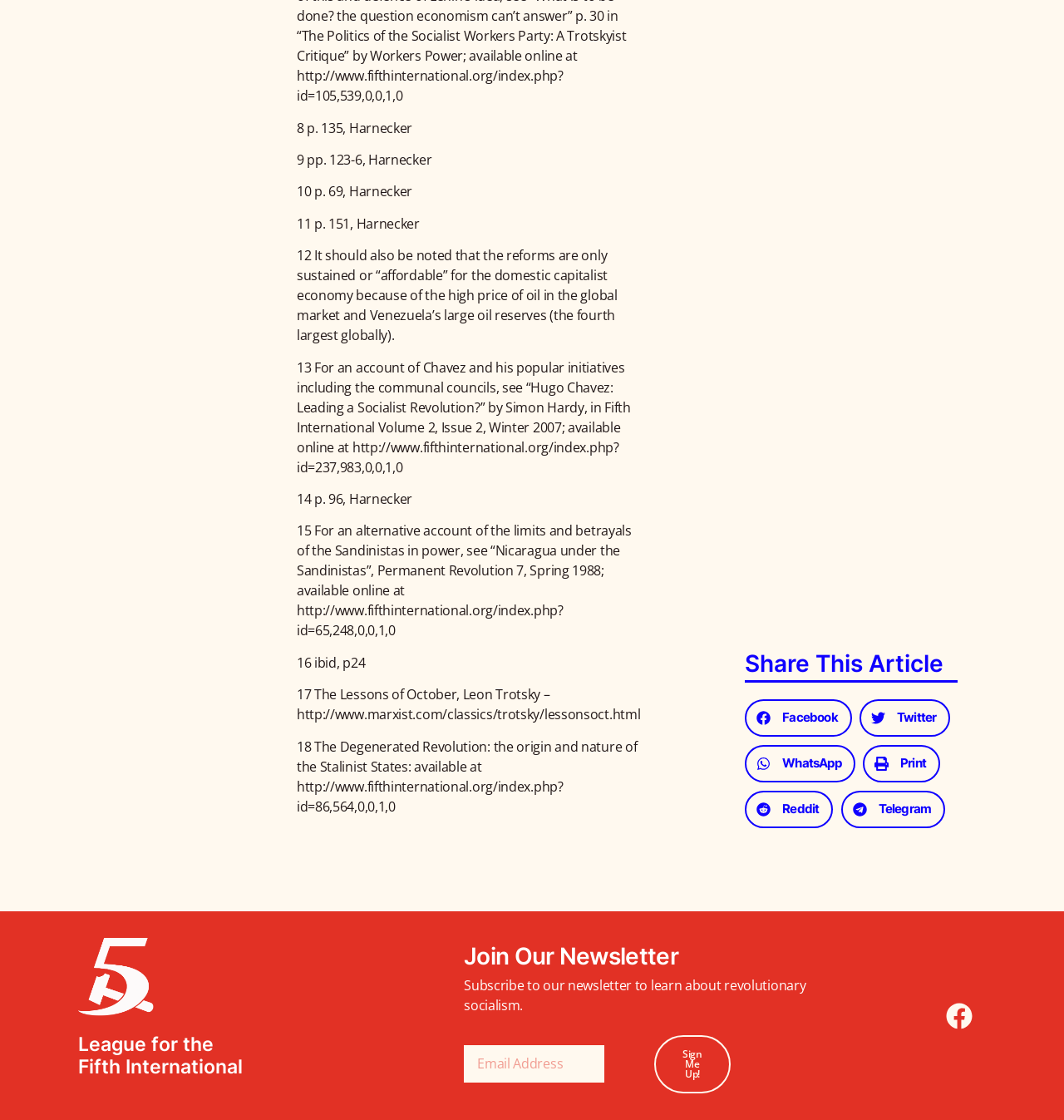What is the purpose of the newsletter subscription?
Look at the screenshot and give a one-word or phrase answer.

To learn about revolutionary socialism